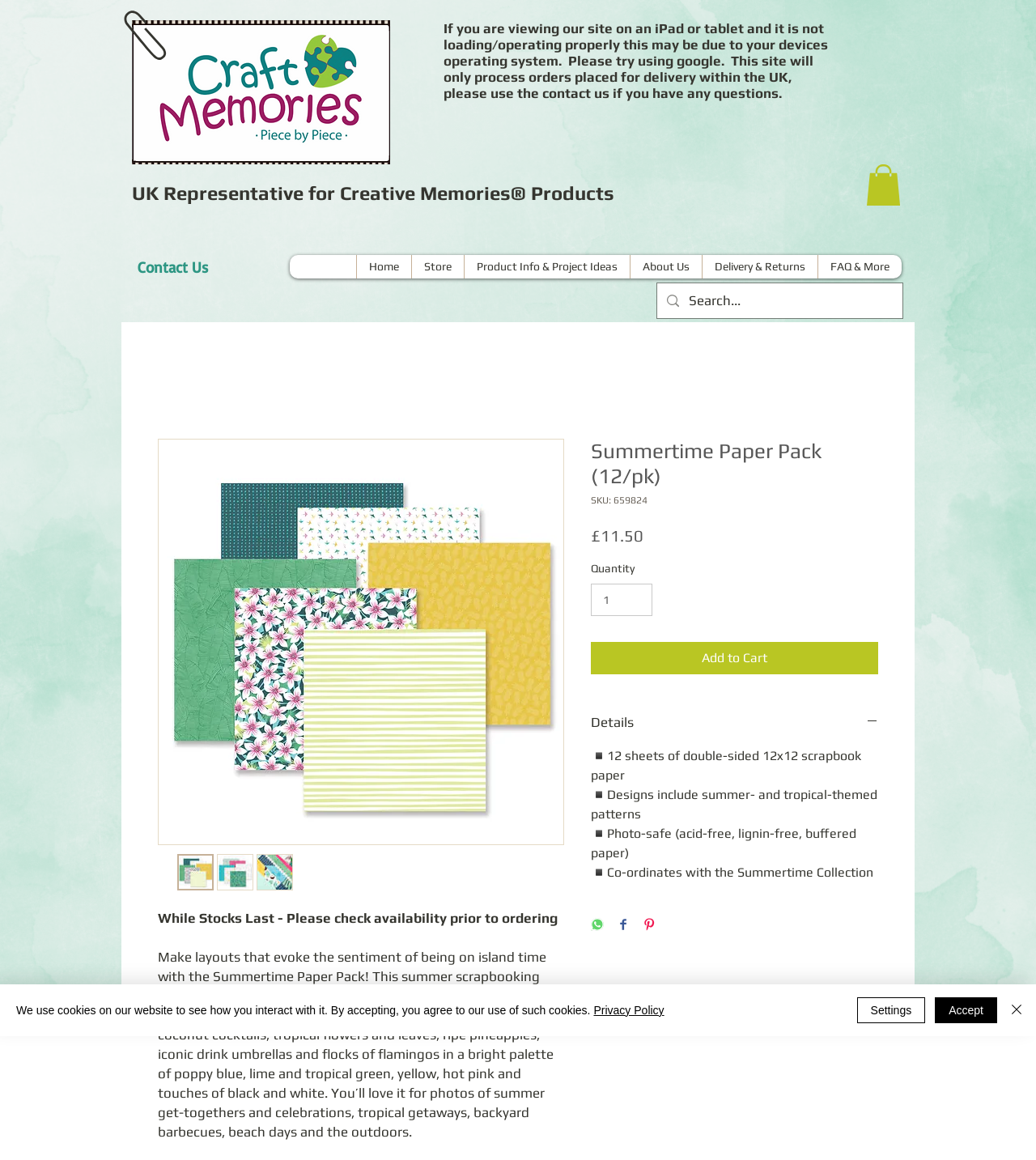How many sheets of paper are in the Summertime Paper Pack?
Answer the question in as much detail as possible.

I found the number of sheets of paper in the Summertime Paper Pack by looking at the product details, where it is listed as '12 sheets of double-sided 12x12 scrapbook paper'.